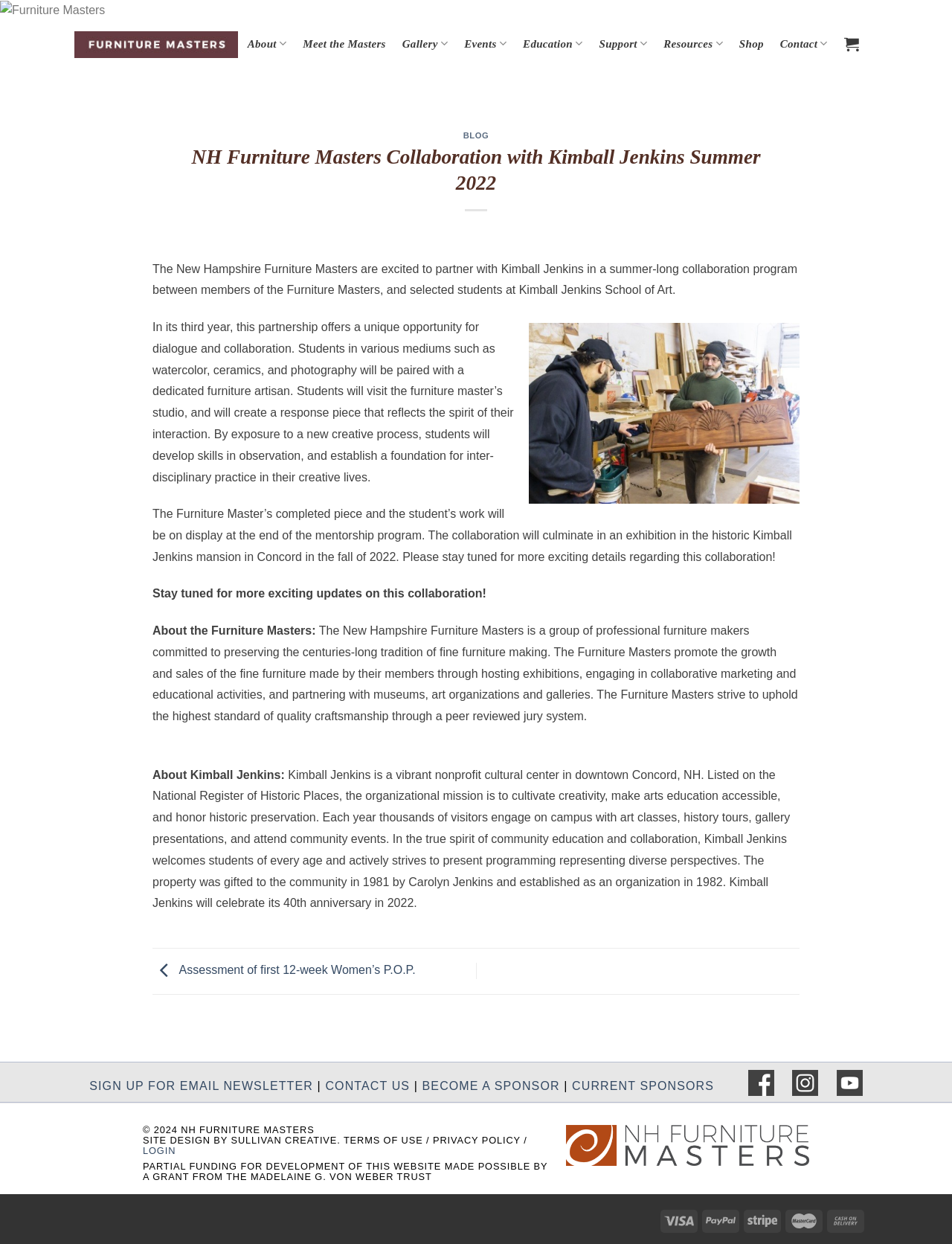Can you find the bounding box coordinates for the element to click on to achieve the instruction: "Click the 'Furniture Masters' link at the top left"?

[0.078, 0.025, 0.25, 0.047]